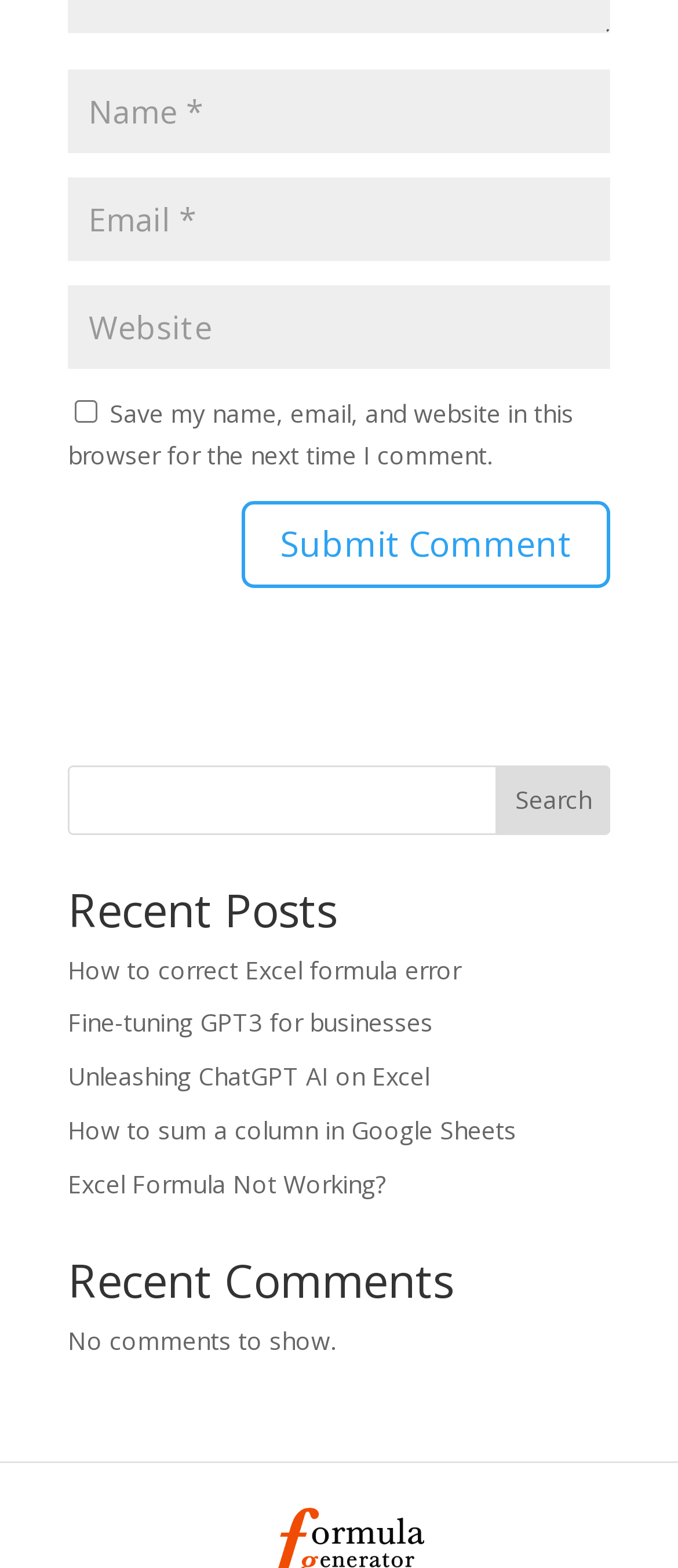Use a single word or phrase to answer this question: 
How many recent posts are listed?

4